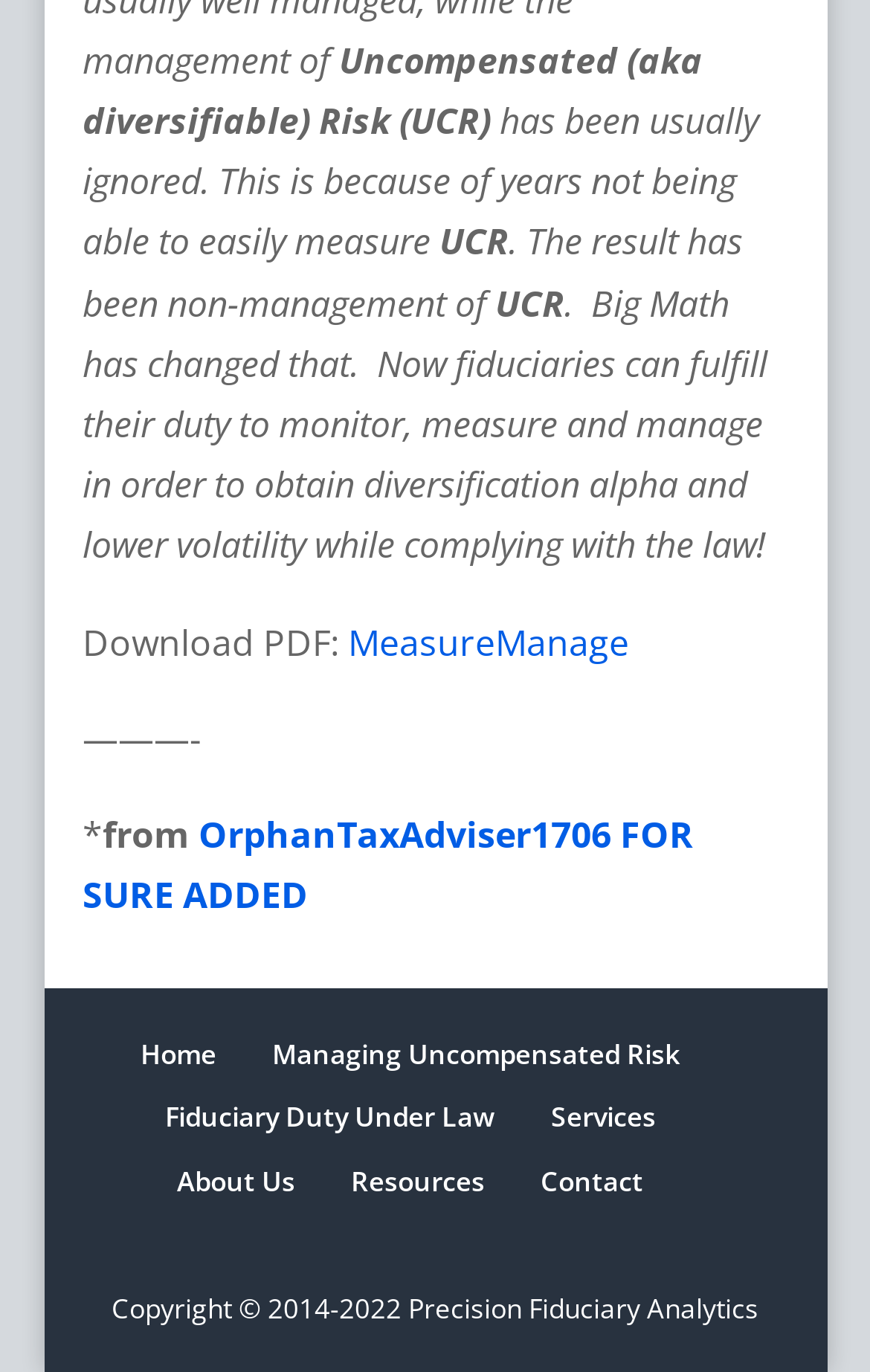Locate the bounding box coordinates of the element that should be clicked to fulfill the instruction: "Download PDF".

[0.095, 0.45, 0.4, 0.485]